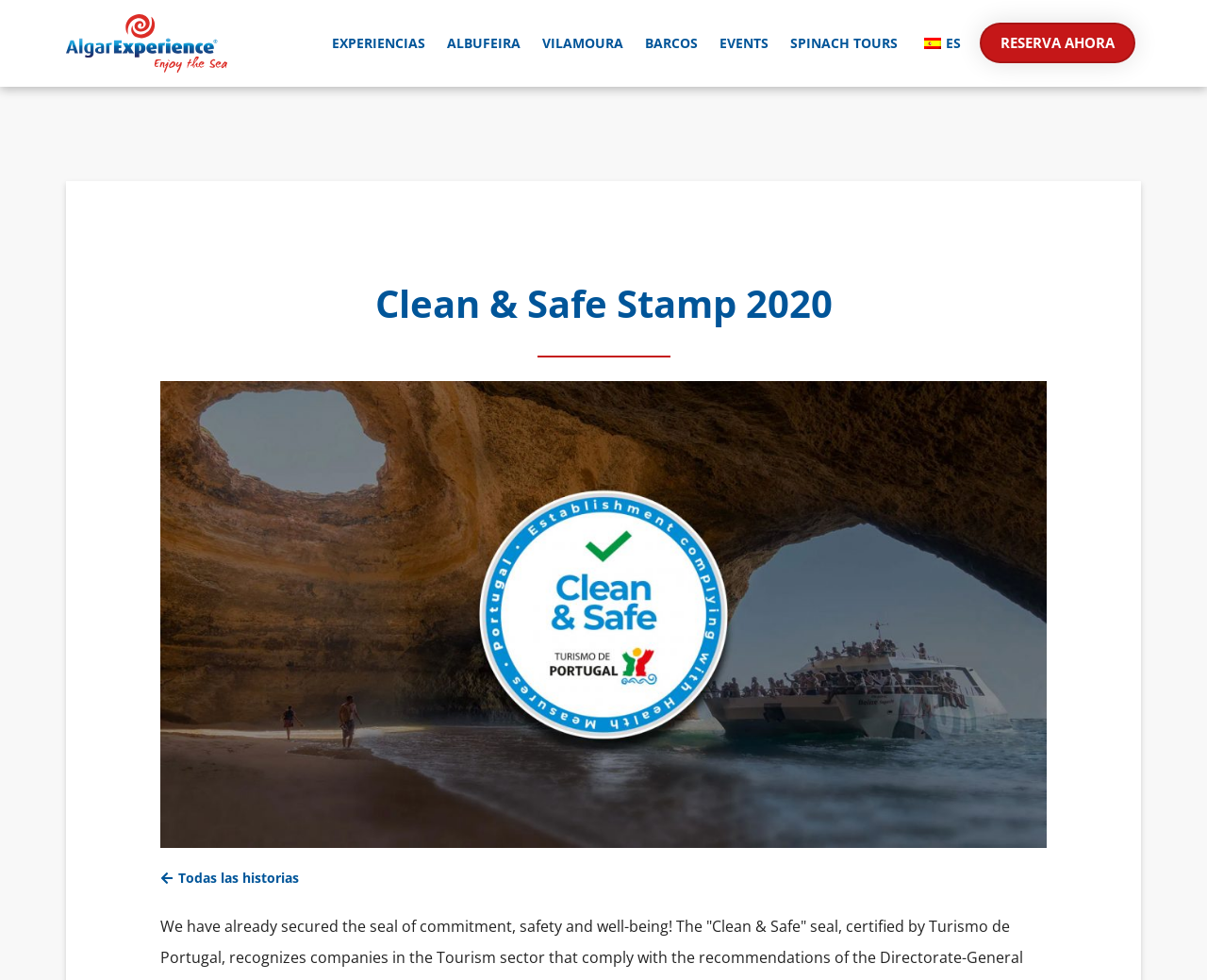Determine the main text heading of the webpage and provide its content.

Clean & Safe Stamp 2020